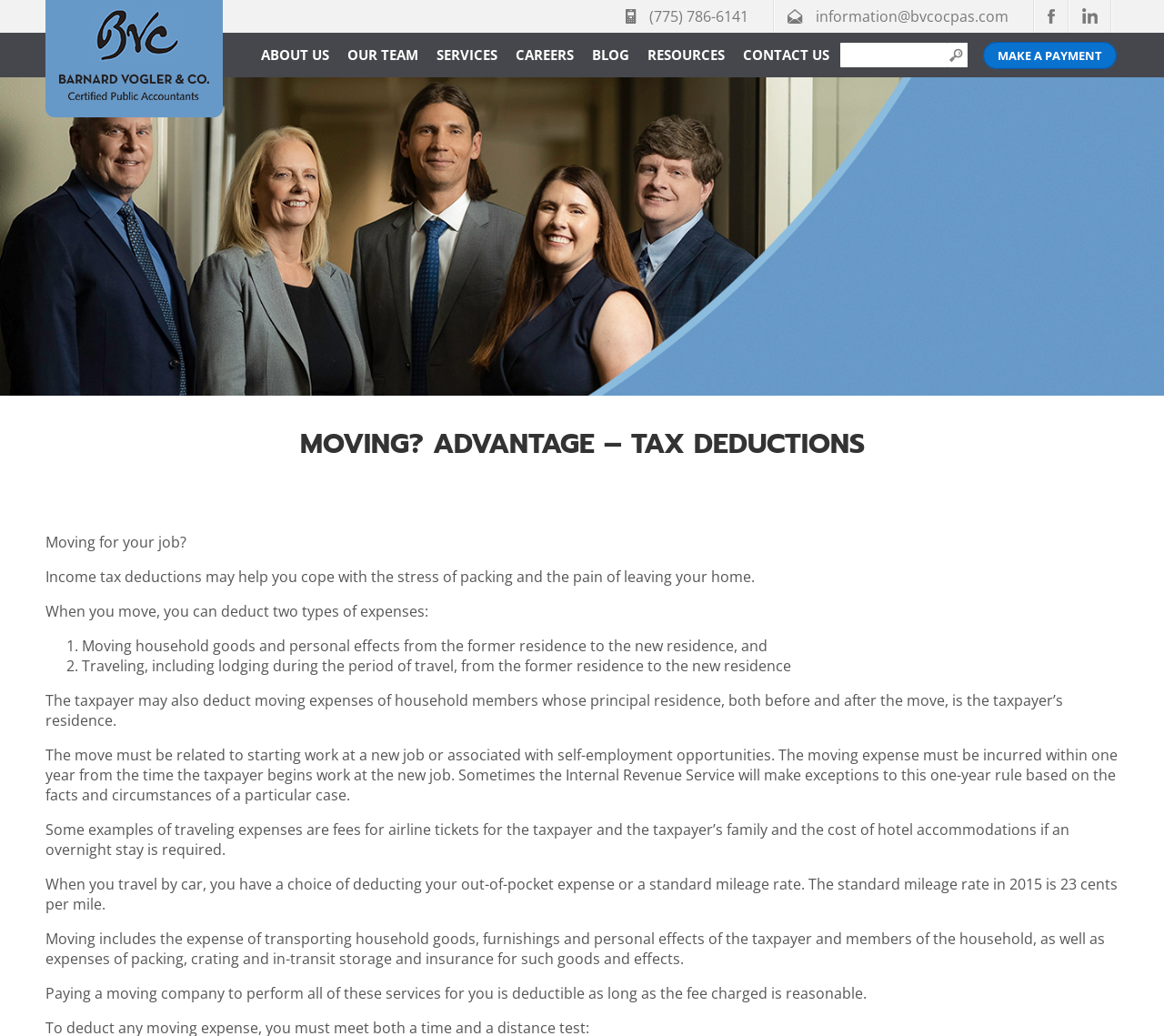Identify the bounding box for the UI element that is described as follows: "title="Best News Portal"".

None